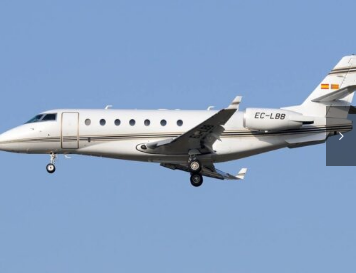What is the color of the sky in the background?
Answer the question with a single word or phrase by looking at the picture.

Blue